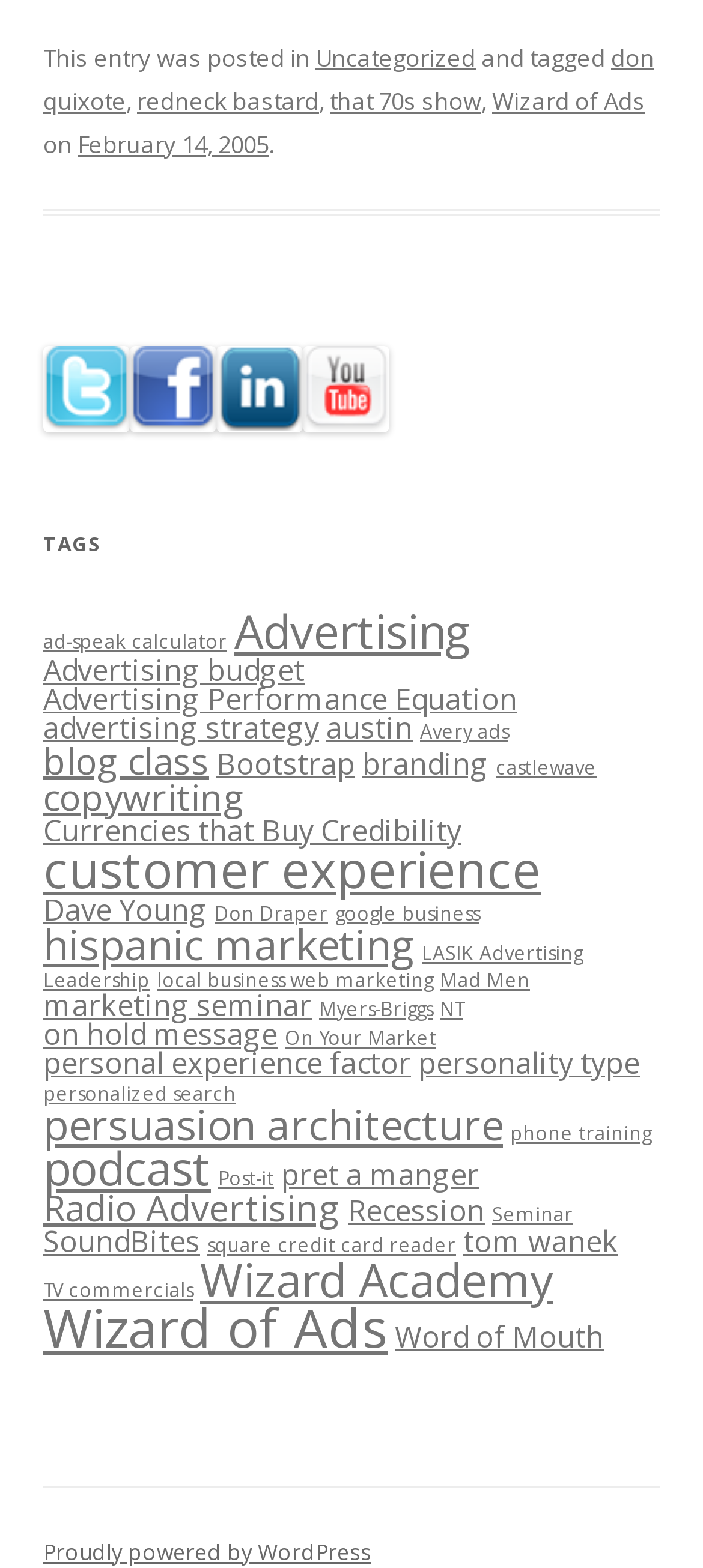Please give a succinct answer to the question in one word or phrase:
How many items are tagged with 'Wizard of Ads'?

7